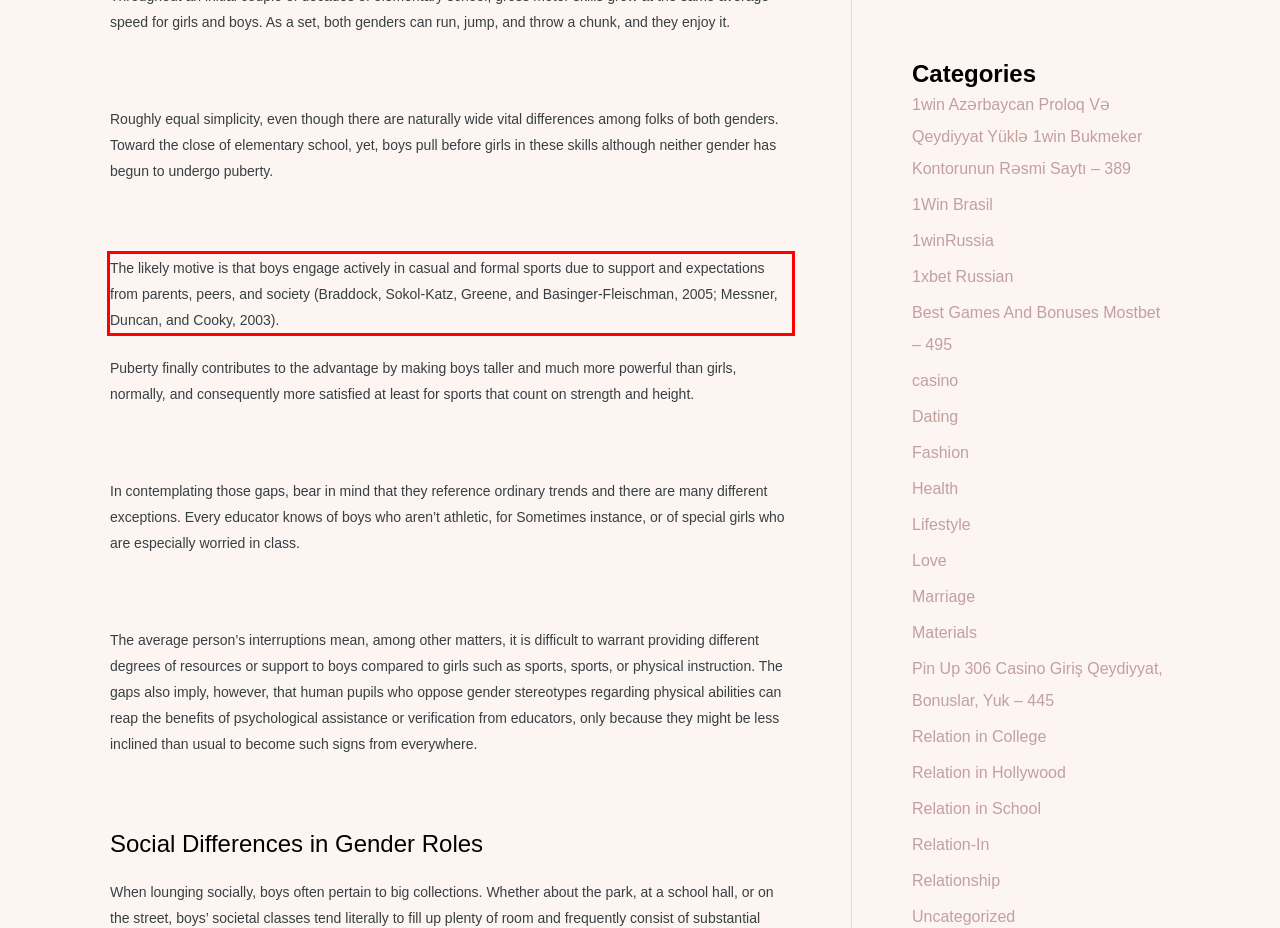You have a webpage screenshot with a red rectangle surrounding a UI element. Extract the text content from within this red bounding box.

The likely motive is that boys engage actively in casual and formal sports due to support and expectations from parents, peers, and society (Braddock, Sokol-Katz, Greene, and Basinger-Fleischman, 2005; Messner, Duncan, and Cooky, 2003).